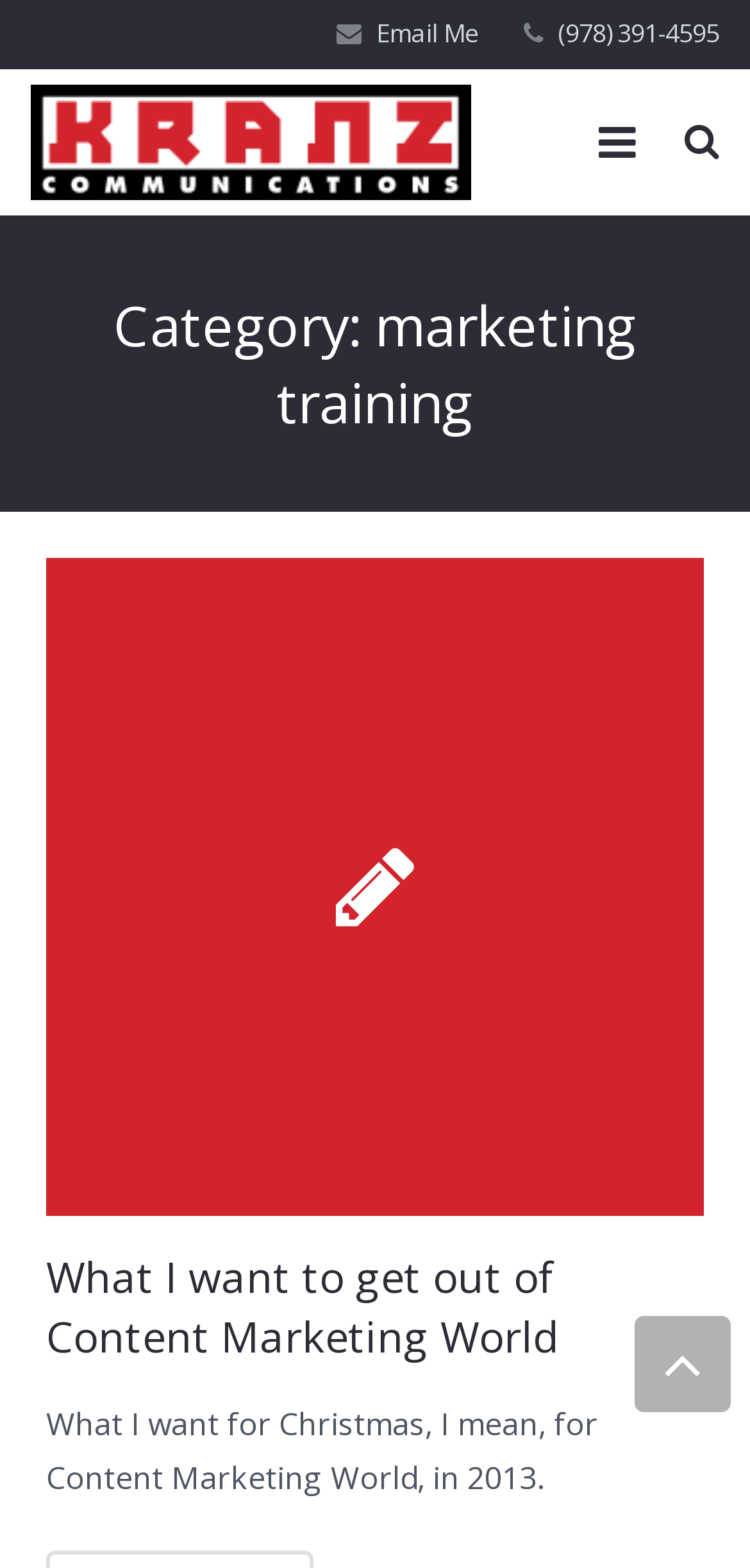Can you specify the bounding box coordinates for the region that should be clicked to fulfill this instruction: "Go to Speaking / Training page".

[0.012, 0.251, 0.988, 0.308]